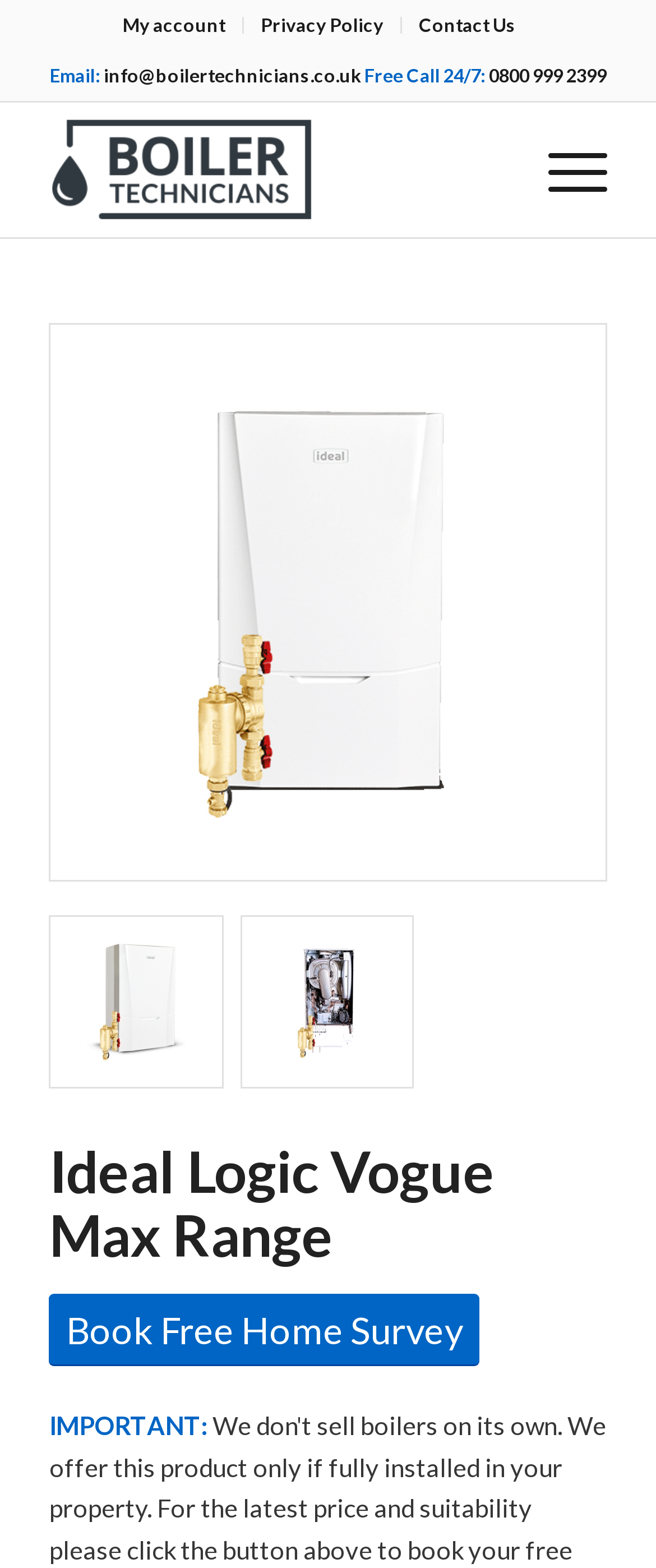Show the bounding box coordinates for the HTML element as described: "My account".

[0.187, 0.001, 0.344, 0.03]